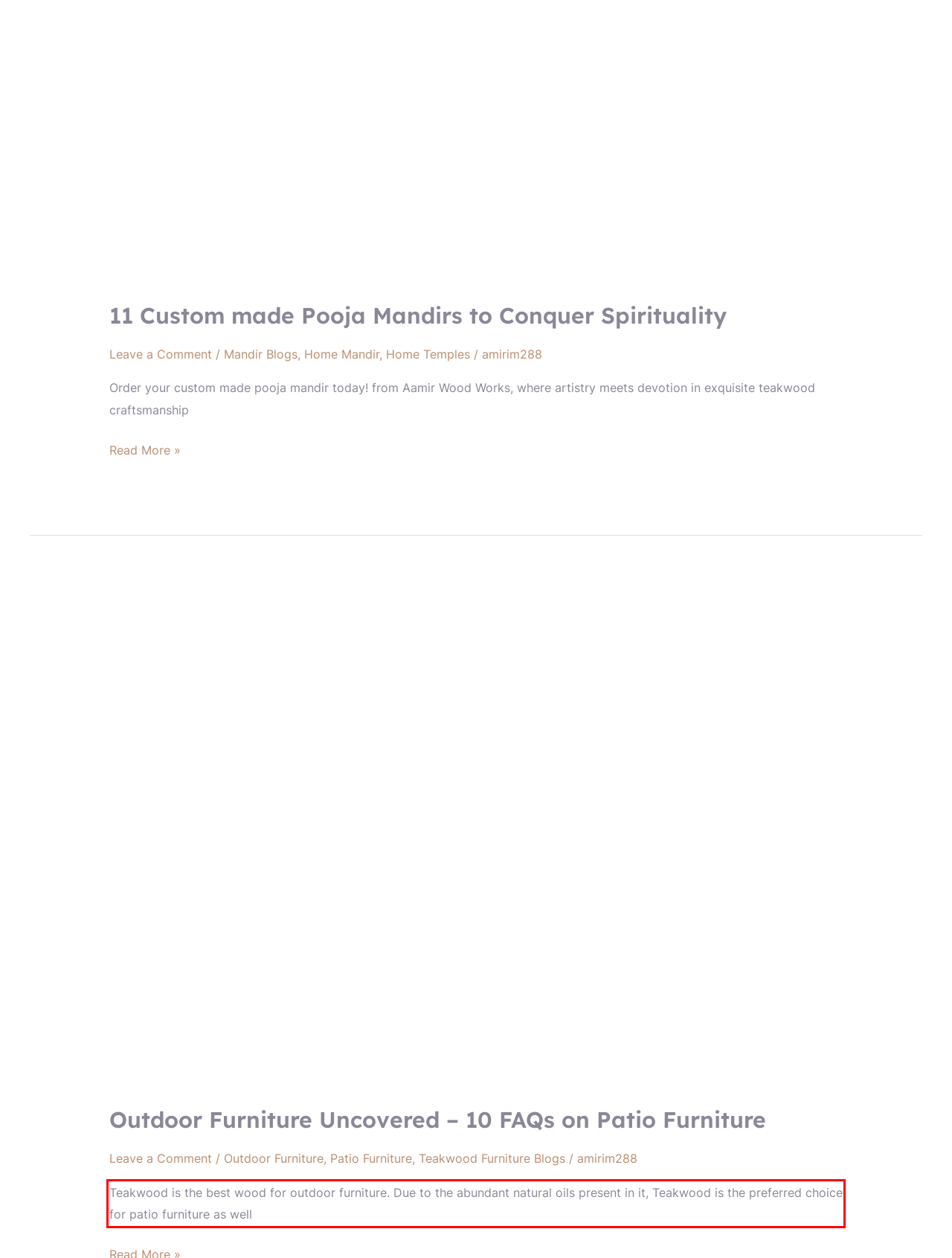Please identify and extract the text from the UI element that is surrounded by a red bounding box in the provided webpage screenshot.

Teakwood is the best wood for outdoor furniture. Due to the abundant natural oils present in it, Teakwood is the preferred choice for patio furniture as well